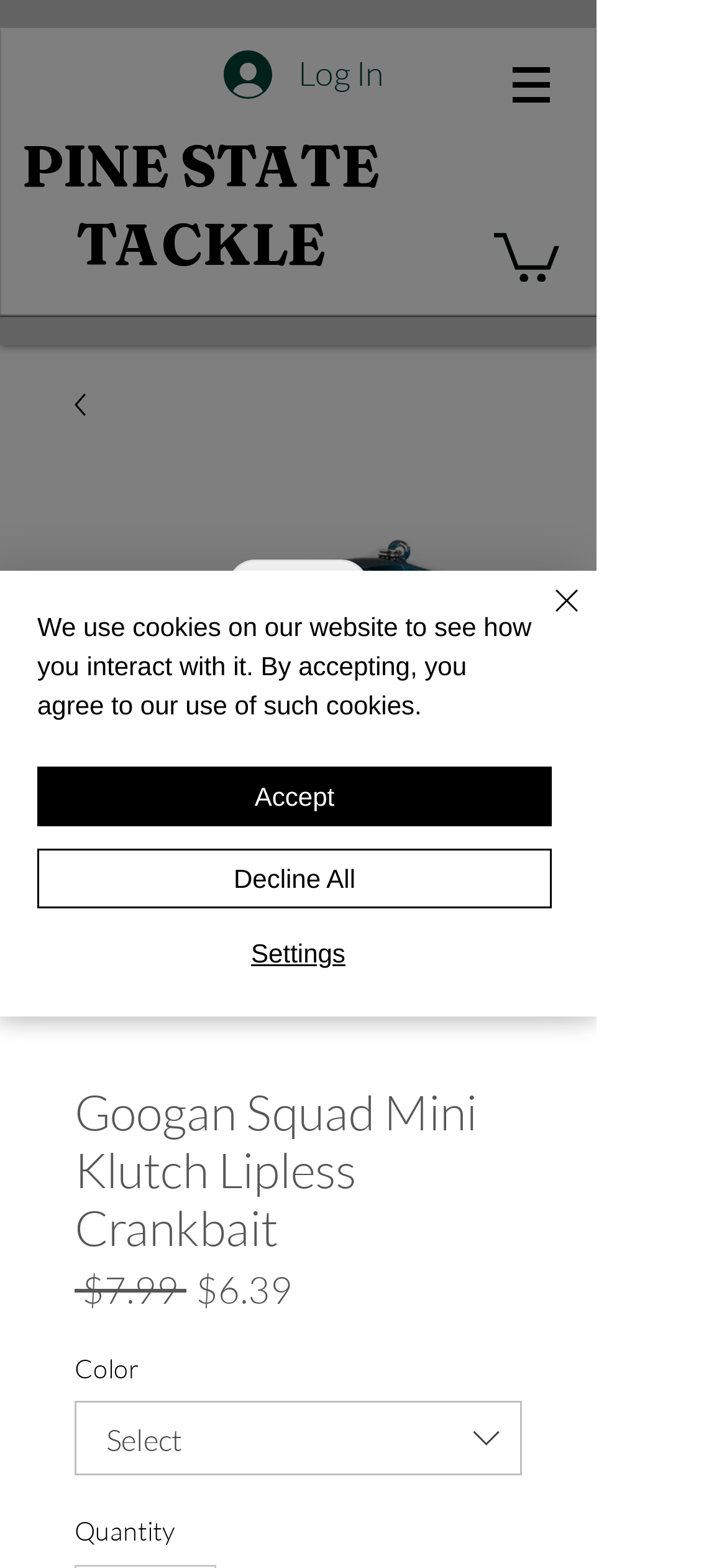Find the bounding box coordinates of the element you need to click on to perform this action: 'Check the 'Site' navigation'. The coordinates should be represented by four float values between 0 and 1, in the format [left, top, right, bottom].

[0.667, 0.024, 0.795, 0.083]